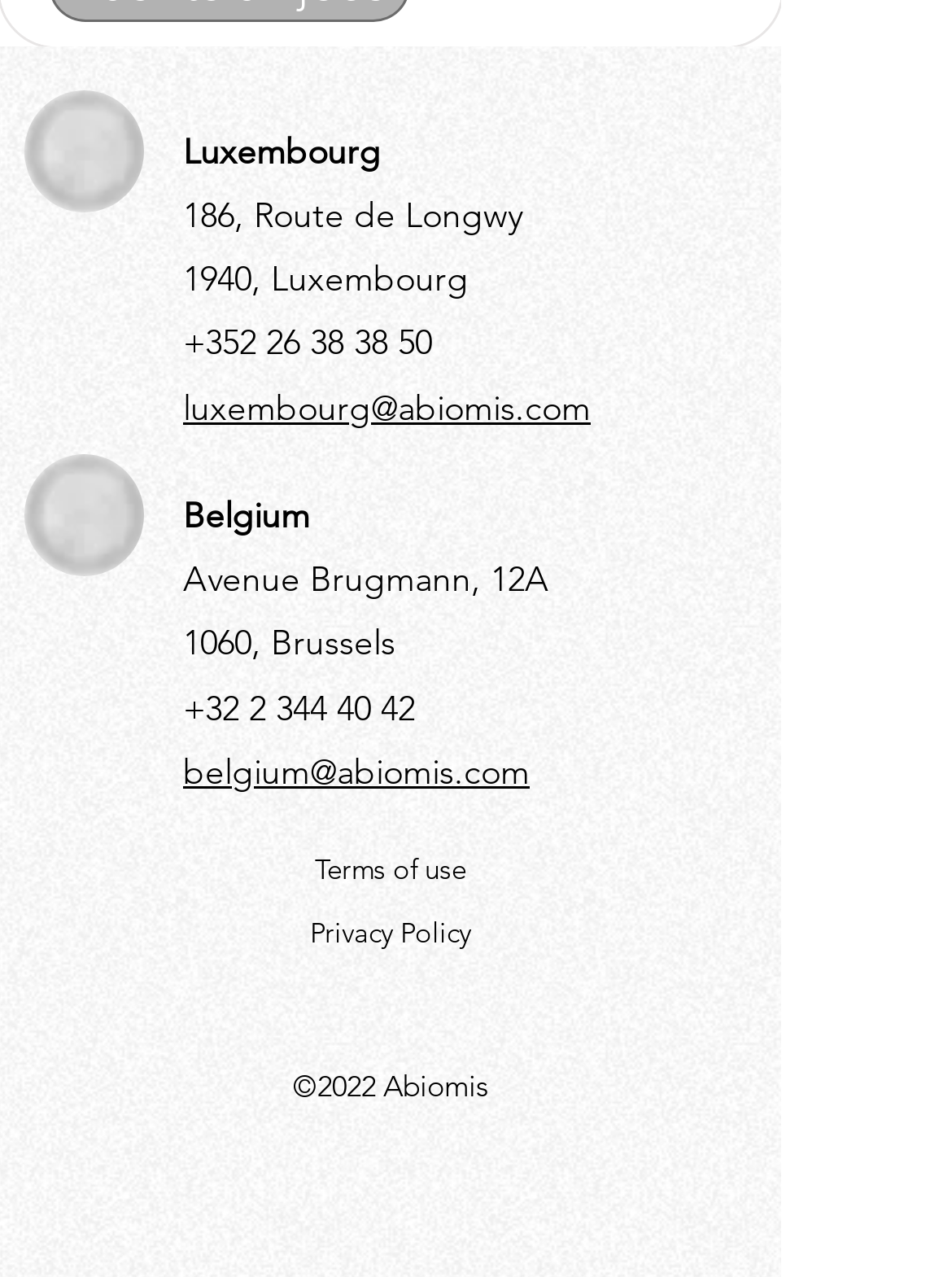Can you find the bounding box coordinates for the UI element given this description: "Privacy Policy"? Provide the coordinates as four float numbers between 0 and 1: [left, top, right, bottom].

[0.154, 0.708, 0.667, 0.757]